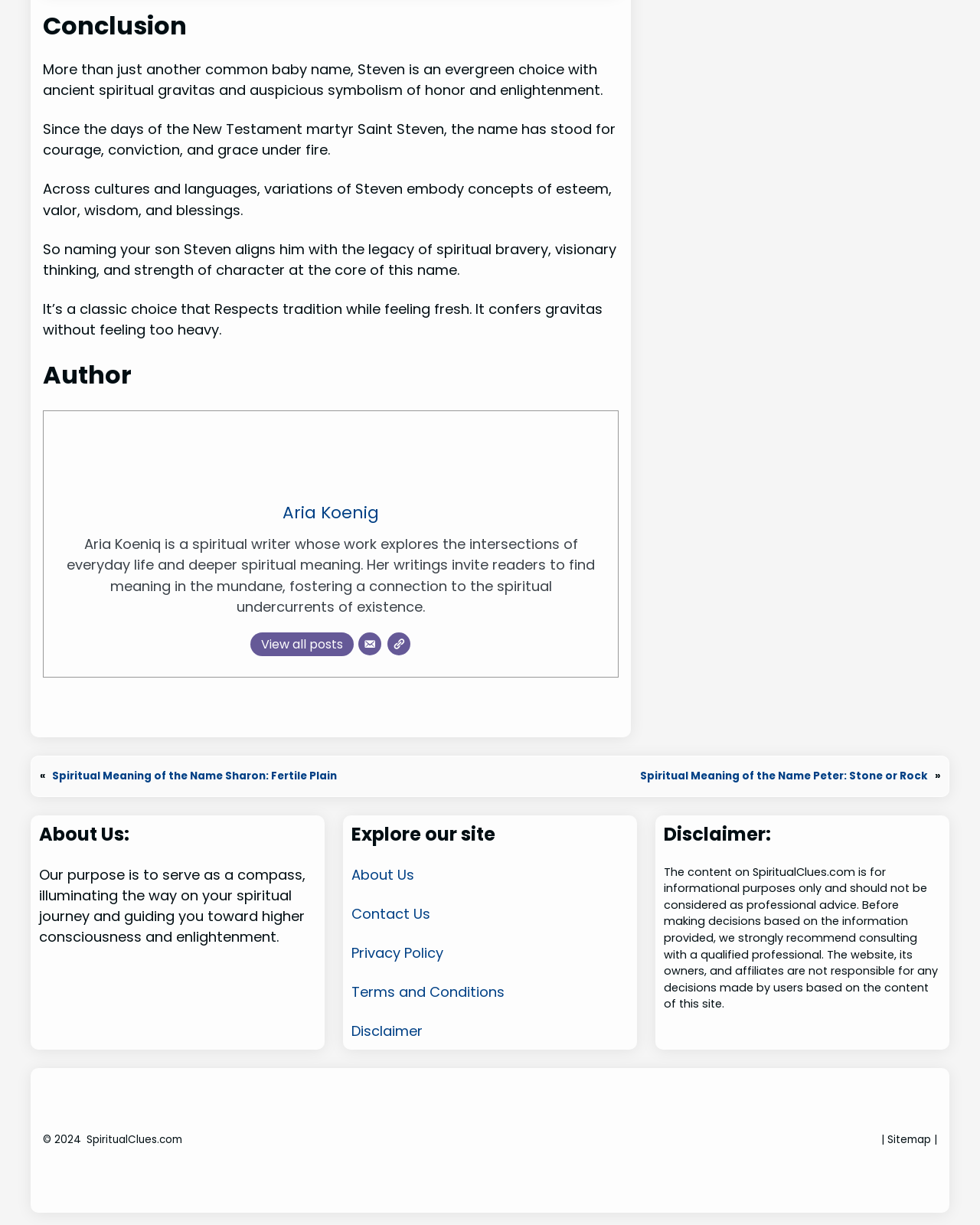Specify the bounding box coordinates of the region I need to click to perform the following instruction: "Contact the website administrator". The coordinates must be four float numbers in the range of 0 to 1, i.e., [left, top, right, bottom].

[0.358, 0.738, 0.439, 0.754]